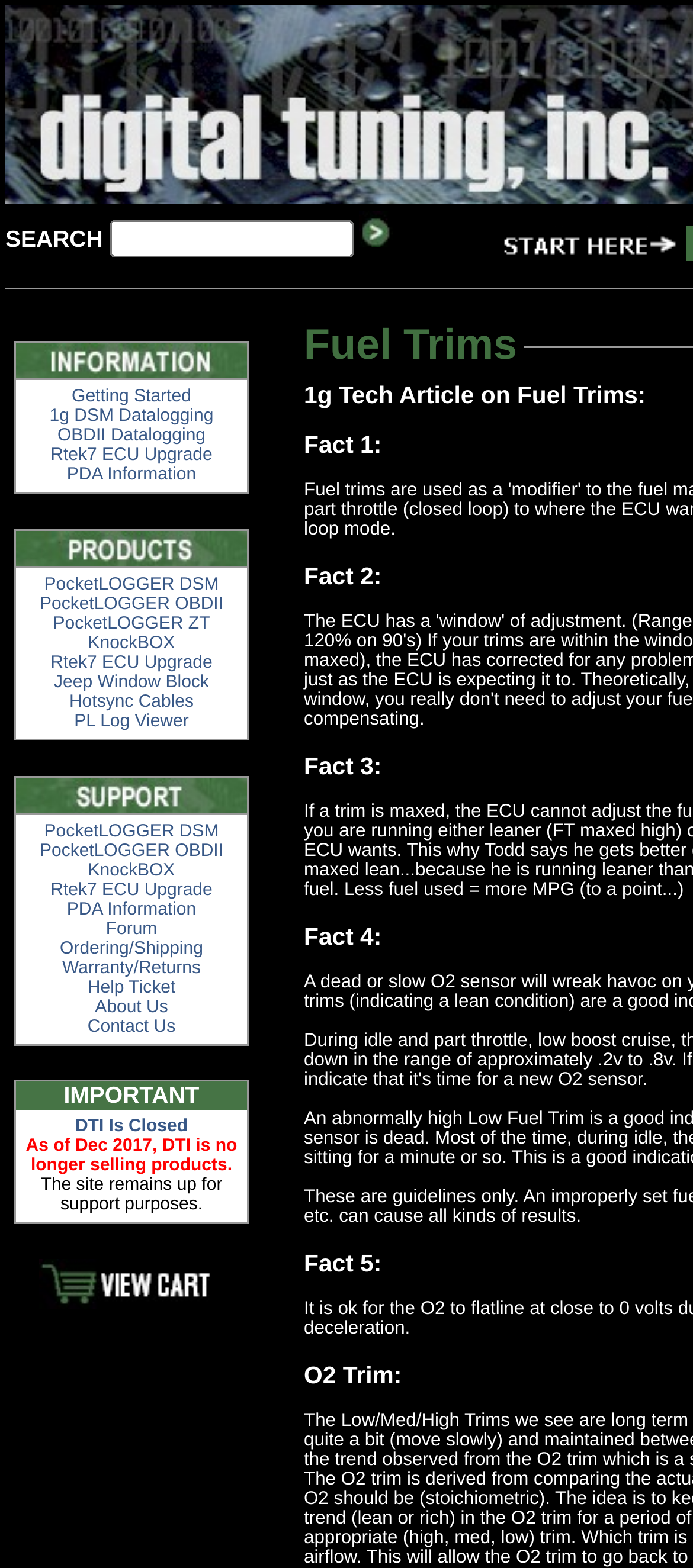What is the status of DTI?
Refer to the image and provide a thorough answer to the question.

According to the notice at the bottom of the webpage, DTI is closed as of December 2017 and is no longer selling products, although the website remains available for support purposes.